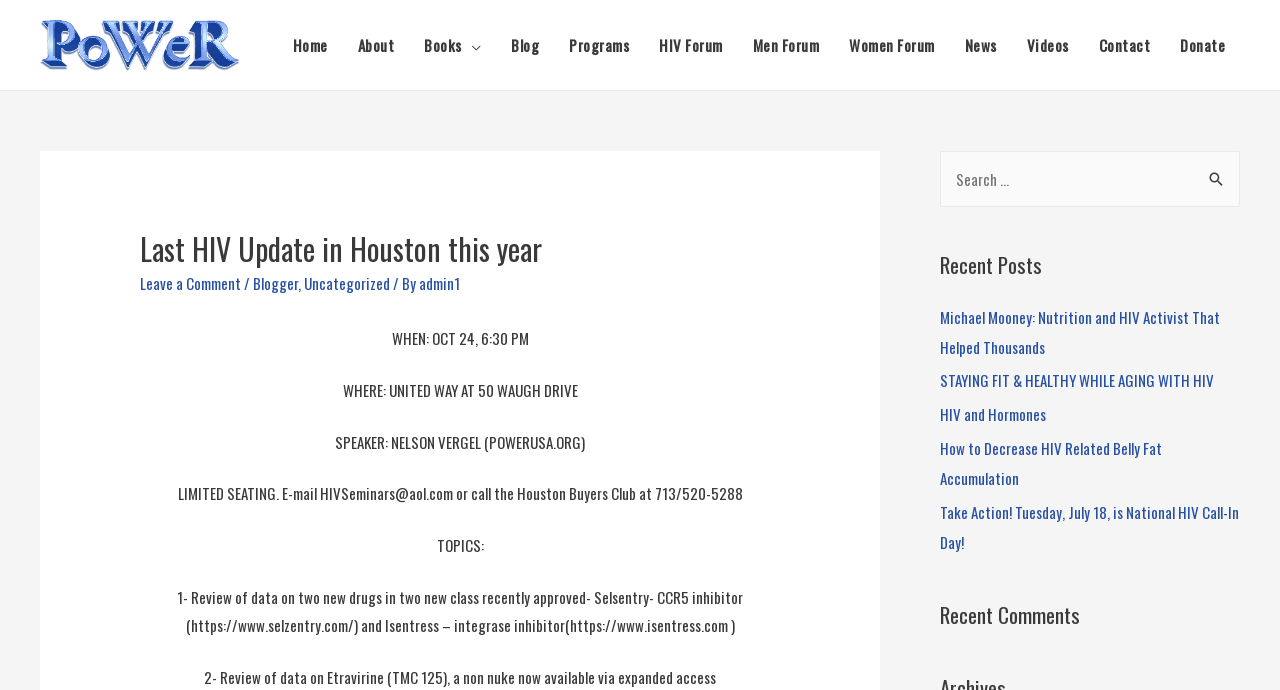Pinpoint the bounding box coordinates of the element to be clicked to execute the instruction: "Search for a topic".

[0.734, 0.219, 0.969, 0.3]